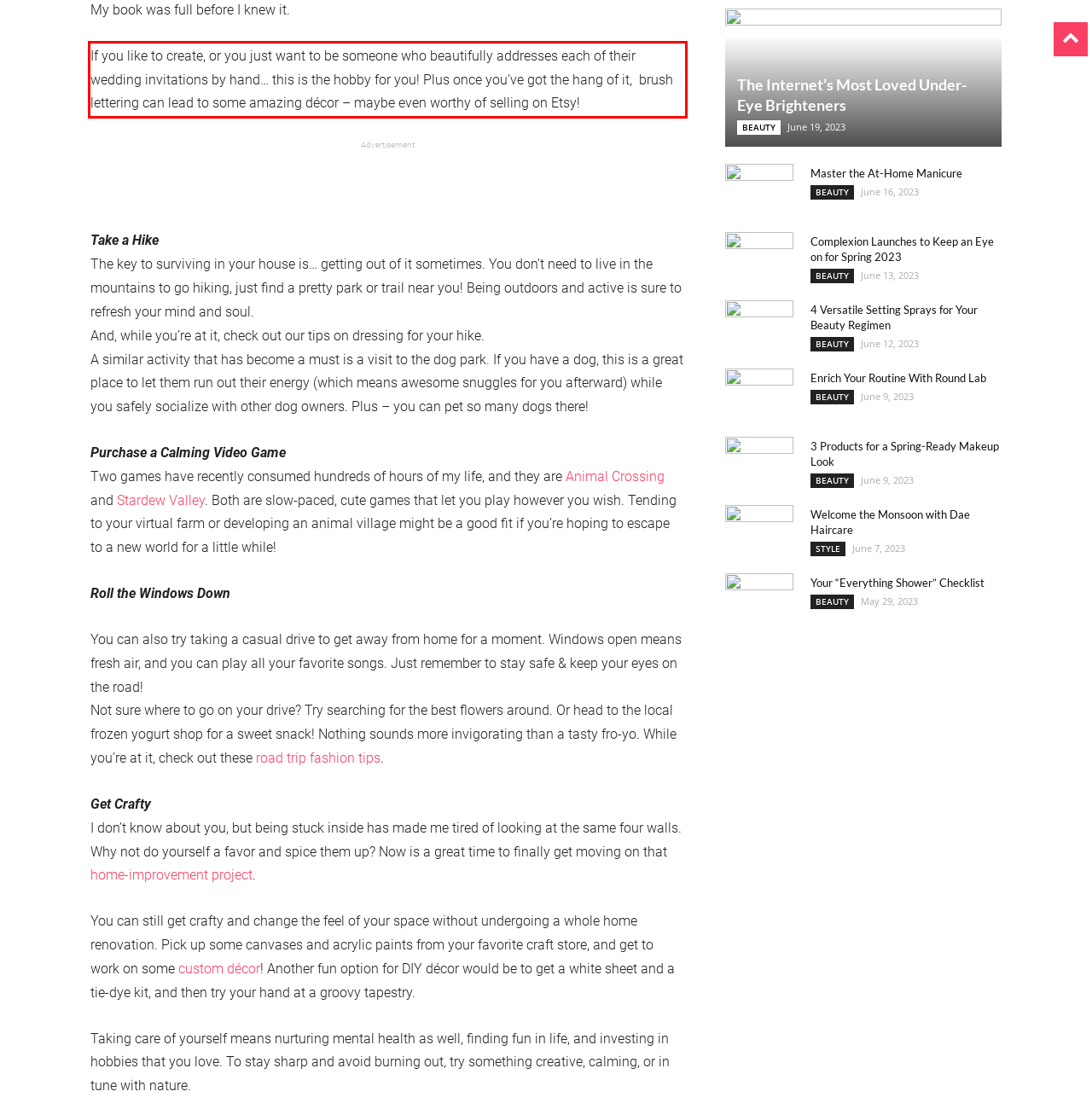In the given screenshot, locate the red bounding box and extract the text content from within it.

If you like to create, or you just want to be someone who beautifully addresses each of their wedding invitations by hand… this is the hobby for you! Plus once you’ve got the hang of it, brush lettering can lead to some amazing décor – maybe even worthy of selling on Etsy!